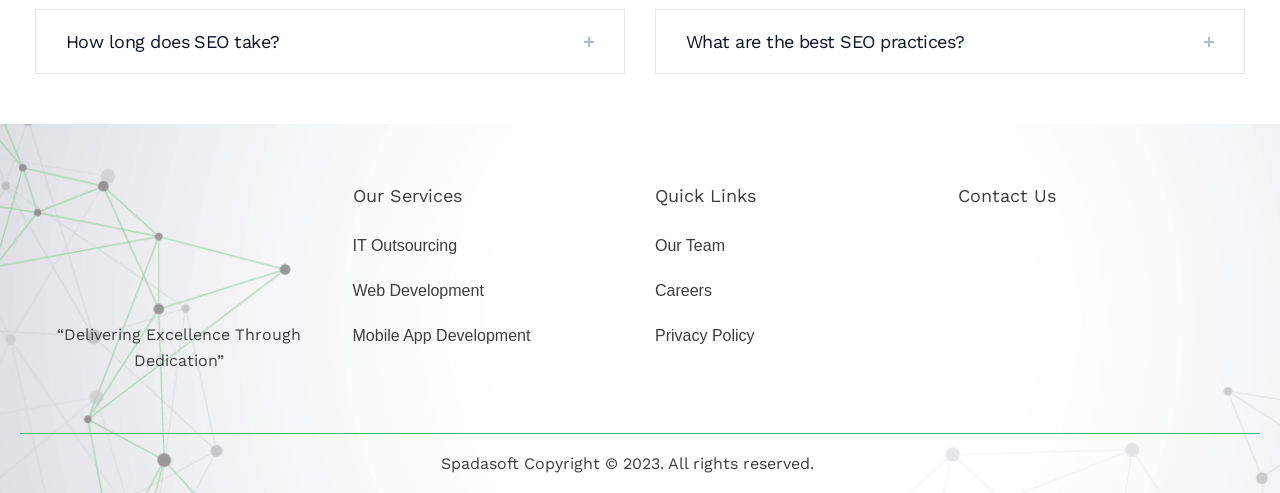Determine the bounding box for the UI element as described: "Privacy Policy". The coordinates should be represented as four float numbers between 0 and 1, formatted as [left, top, right, bottom].

[0.512, 0.663, 0.59, 0.71]